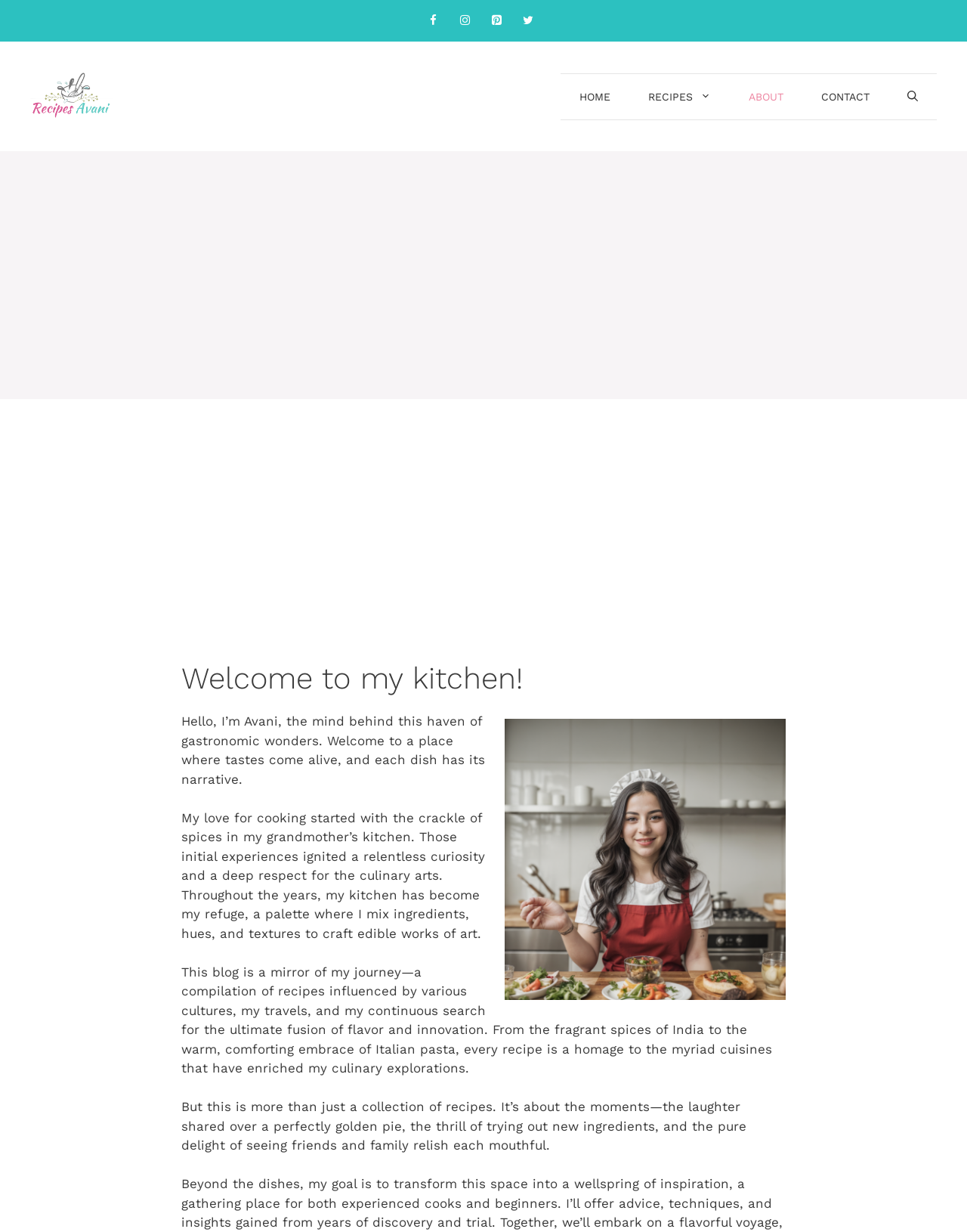What is the theme of the blog?
Please analyze the image and answer the question with as much detail as possible.

The theme of the blog is cooking, as evident from the text and the mention of recipes, ingredients, and culinary arts.